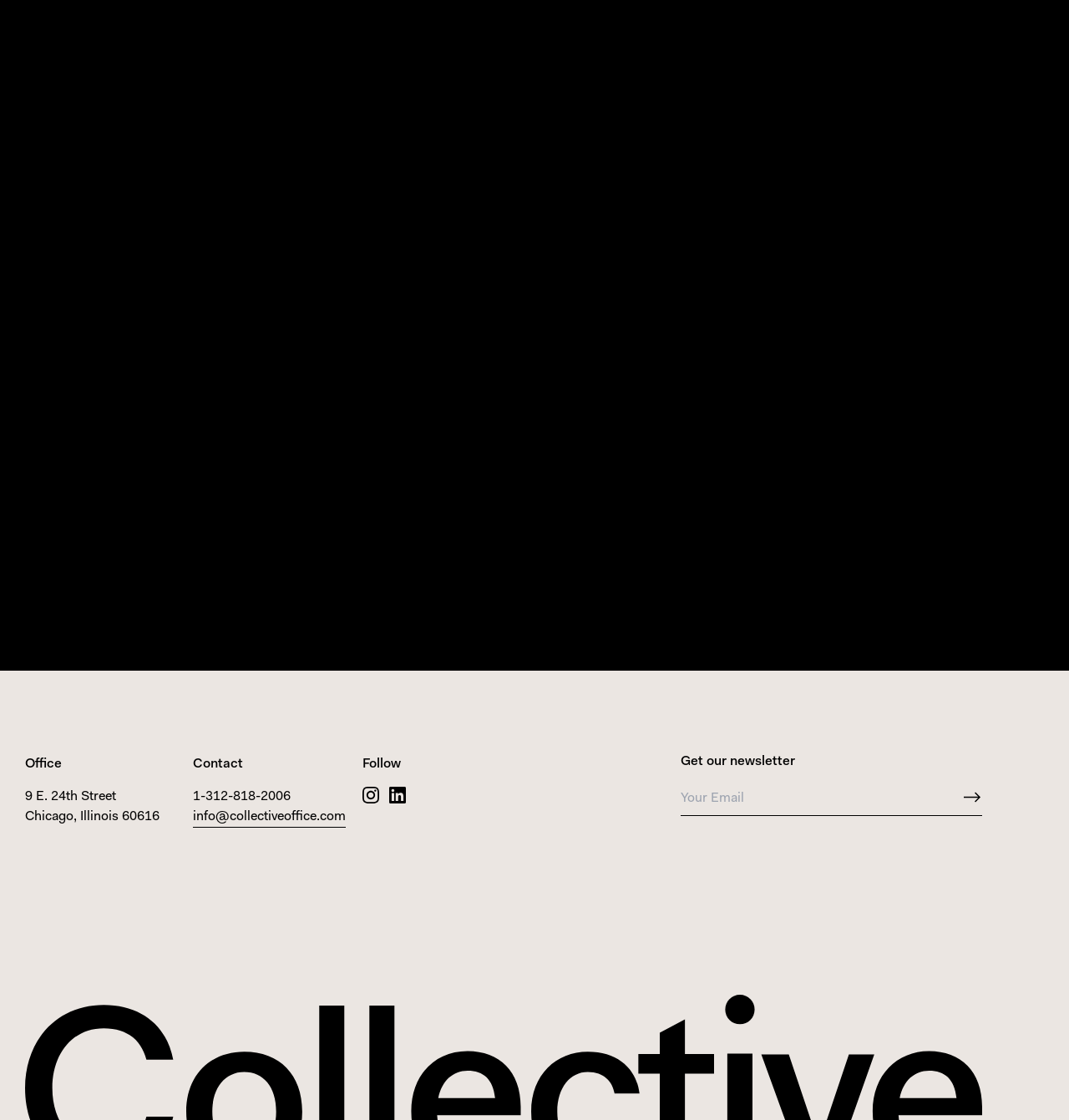What is the name of the first project?
Offer a detailed and exhaustive answer to the question.

The first project is listed under the 'More Projects' heading, and its name is 'Lake Geneva House', which is indicated by the StaticText element with the text 'Lake Geneva House'.